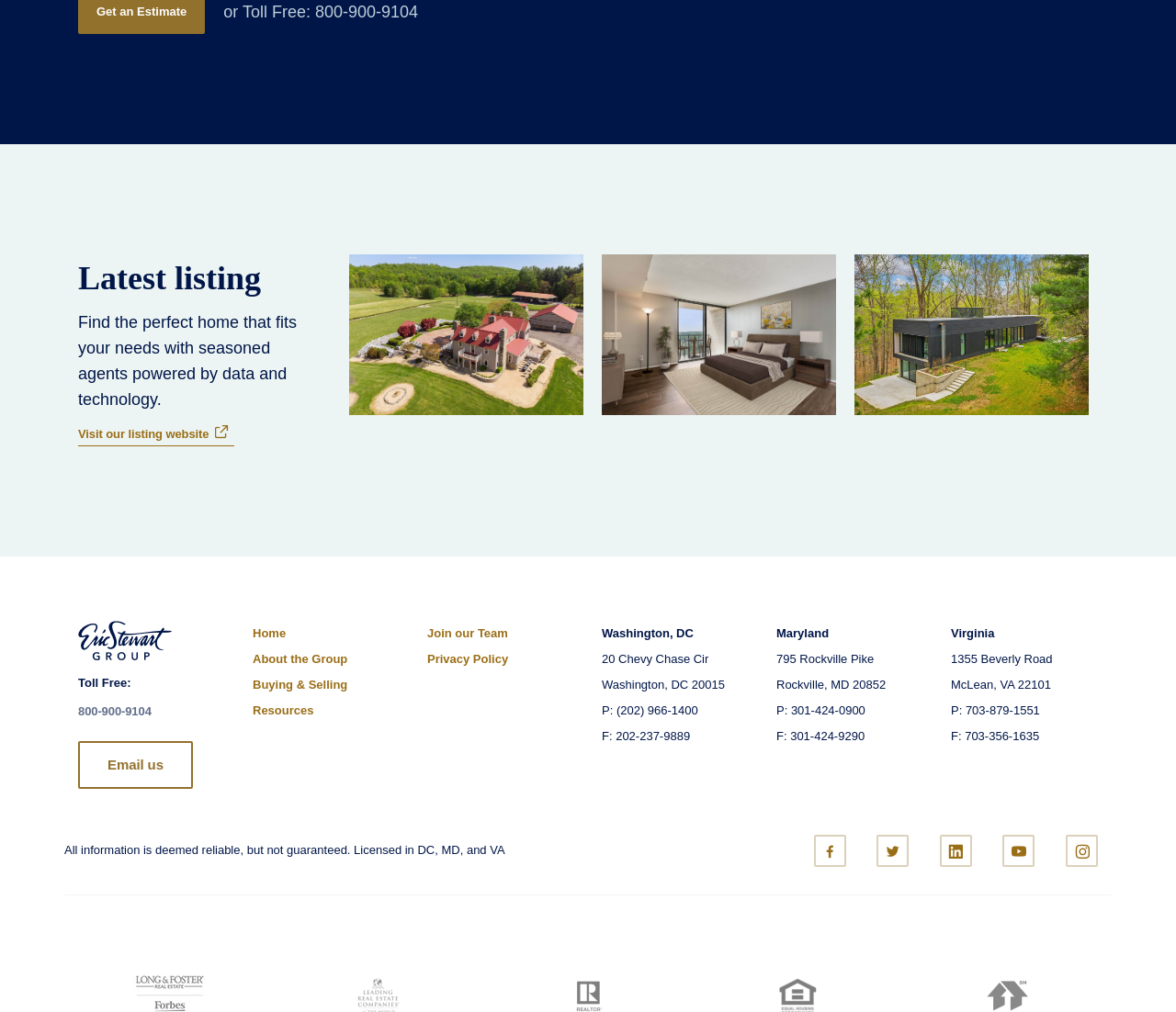Find the bounding box coordinates of the element I should click to carry out the following instruction: "Go to Home page".

[0.215, 0.619, 0.243, 0.632]